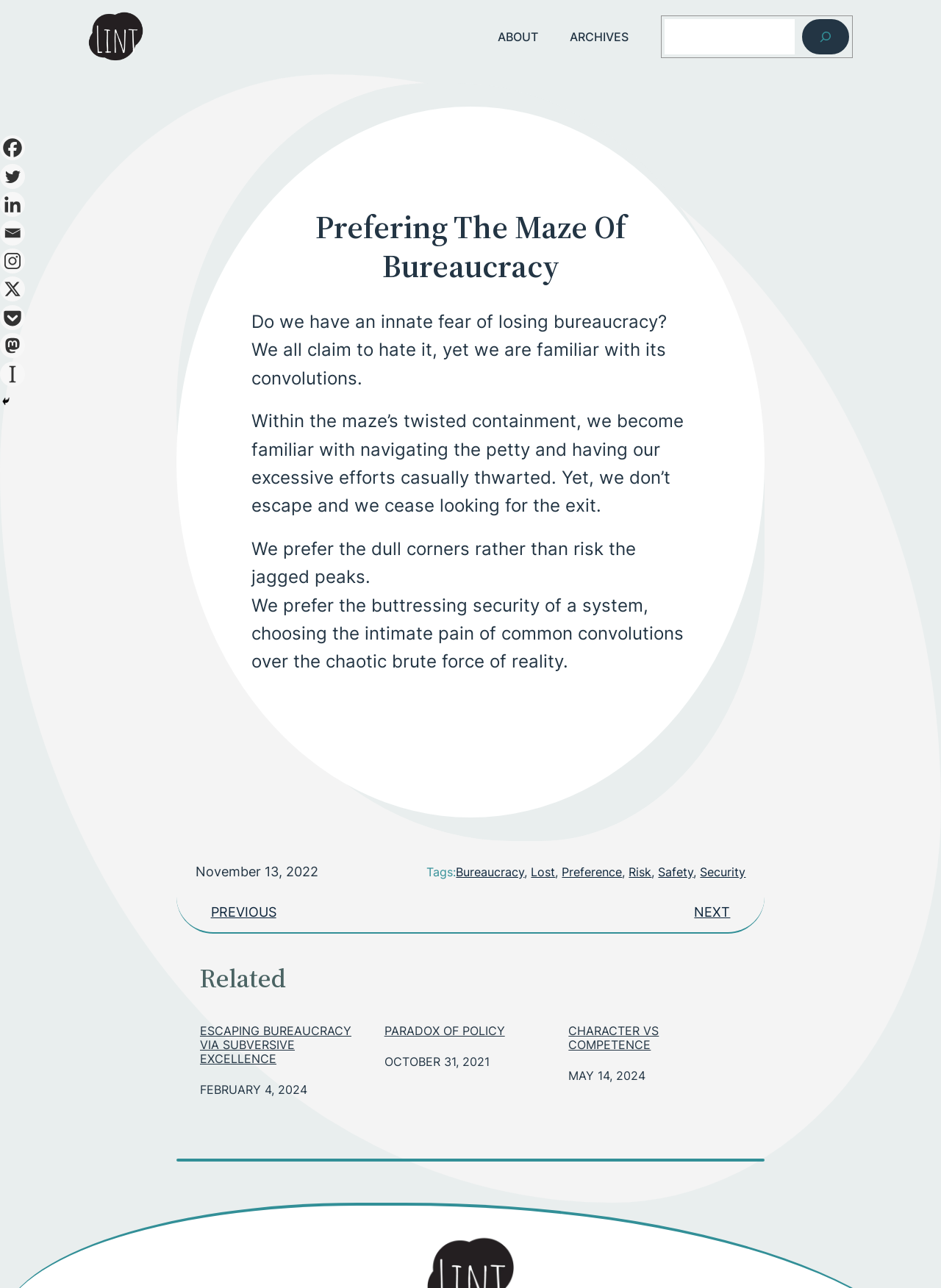Please identify the bounding box coordinates of the element that needs to be clicked to perform the following instruction: "explore the recent posts".

None